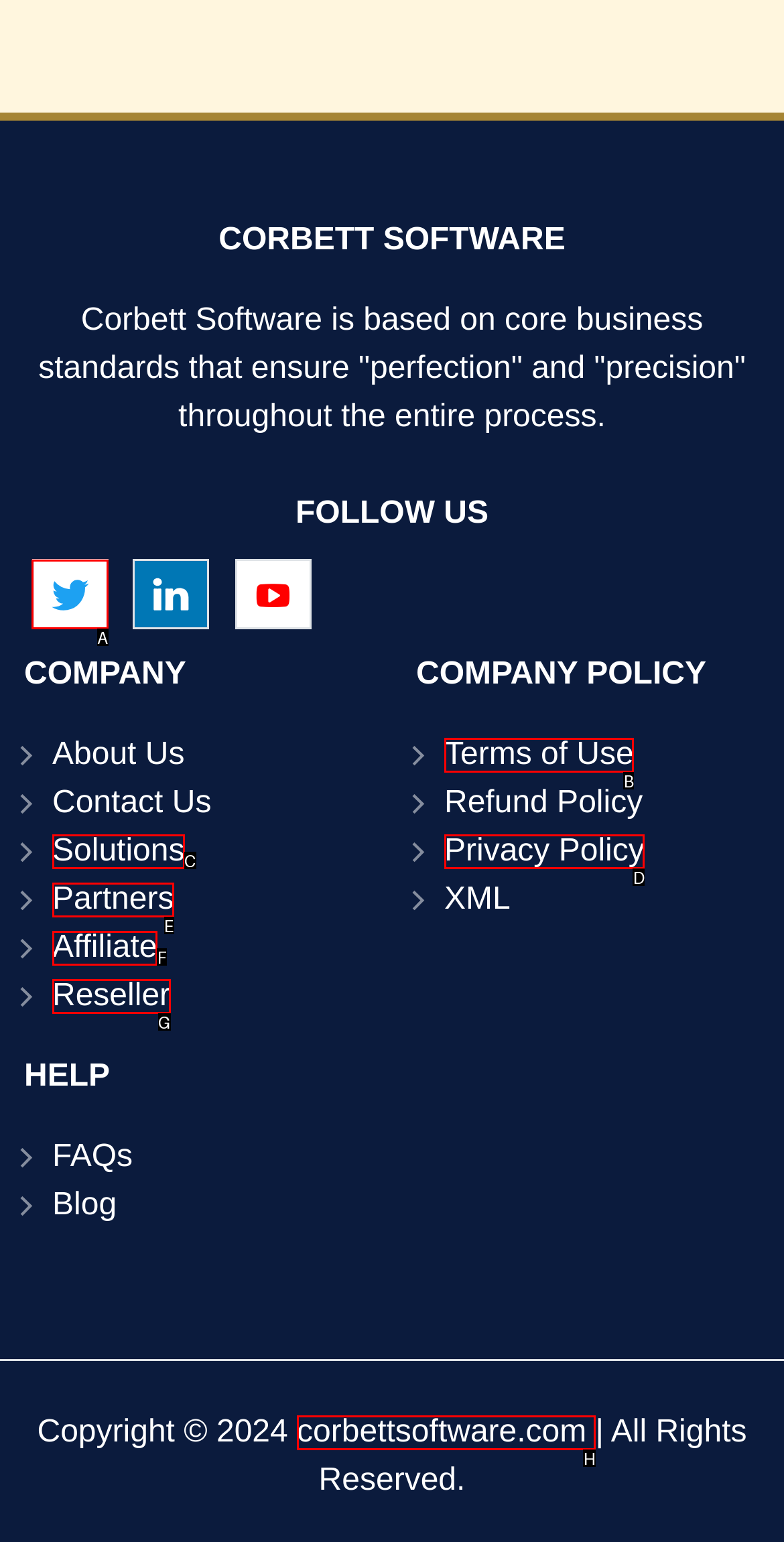What option should you select to complete this task: Follow Corbett Software on Twitter? Indicate your answer by providing the letter only.

A